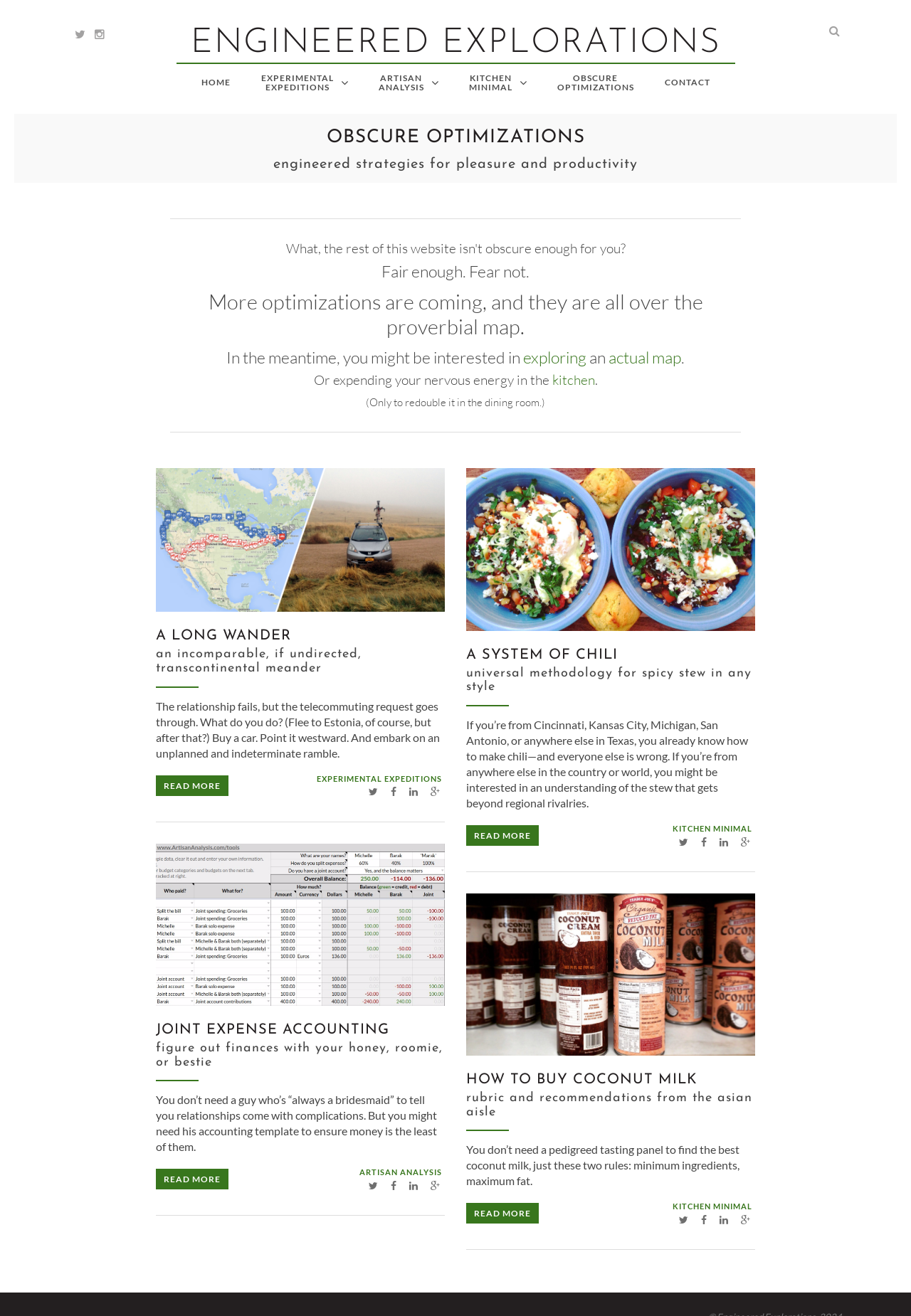What is the purpose of the 'READ MORE' links? Refer to the image and provide a one-word or short phrase answer.

To read more about an article